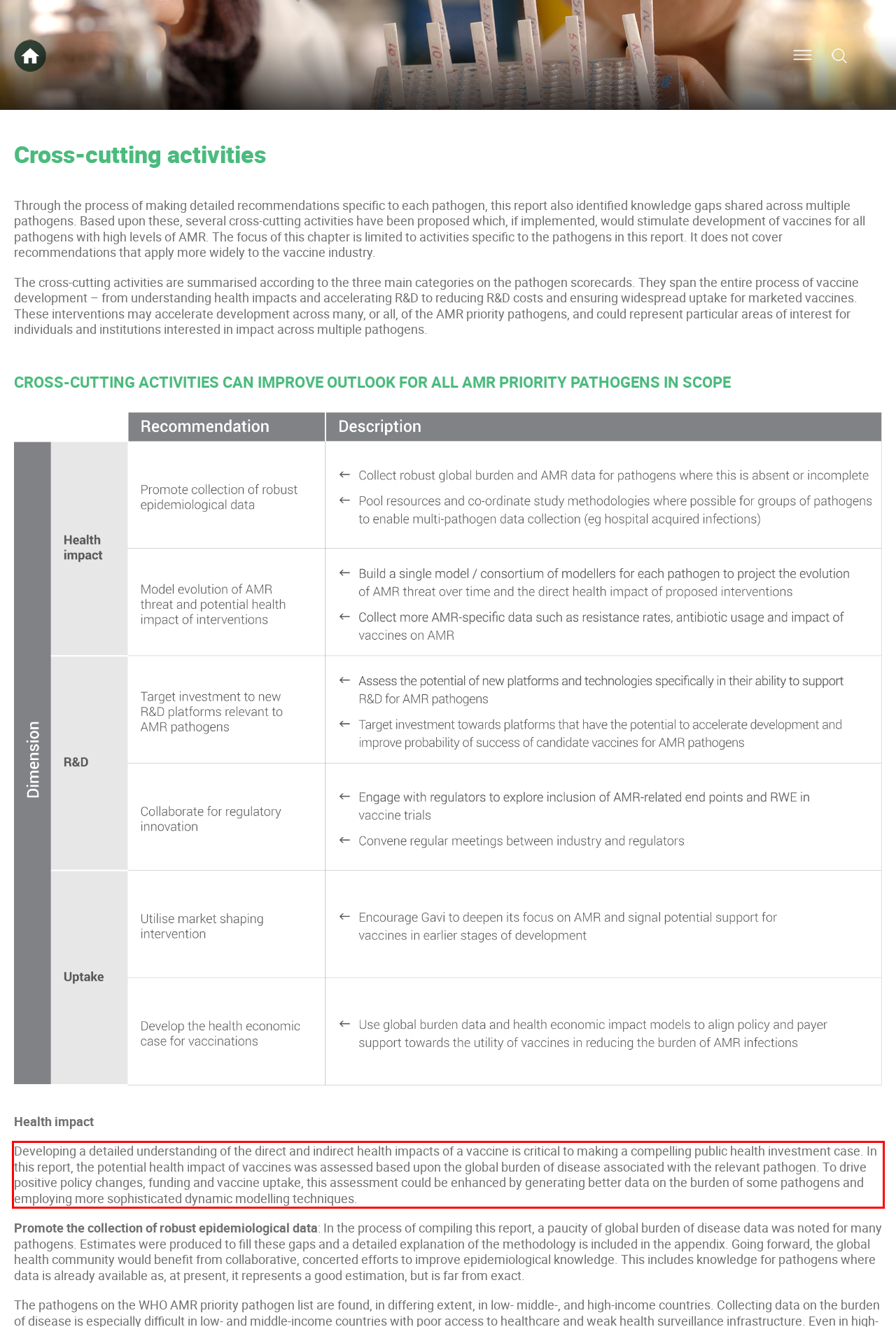Please identify and extract the text from the UI element that is surrounded by a red bounding box in the provided webpage screenshot.

Developing a detailed understanding of the direct and indirect health impacts of a vaccine is critical to making a compelling public health investment case. In this report, the potential health impact of vaccines was assessed based upon the global burden of disease associated with the relevant pathogen. To drive positive policy changes, funding and vaccine uptake, this assessment could be enhanced by generating better data on the burden of some pathogens and employing more sophisticated dynamic modelling techniques.